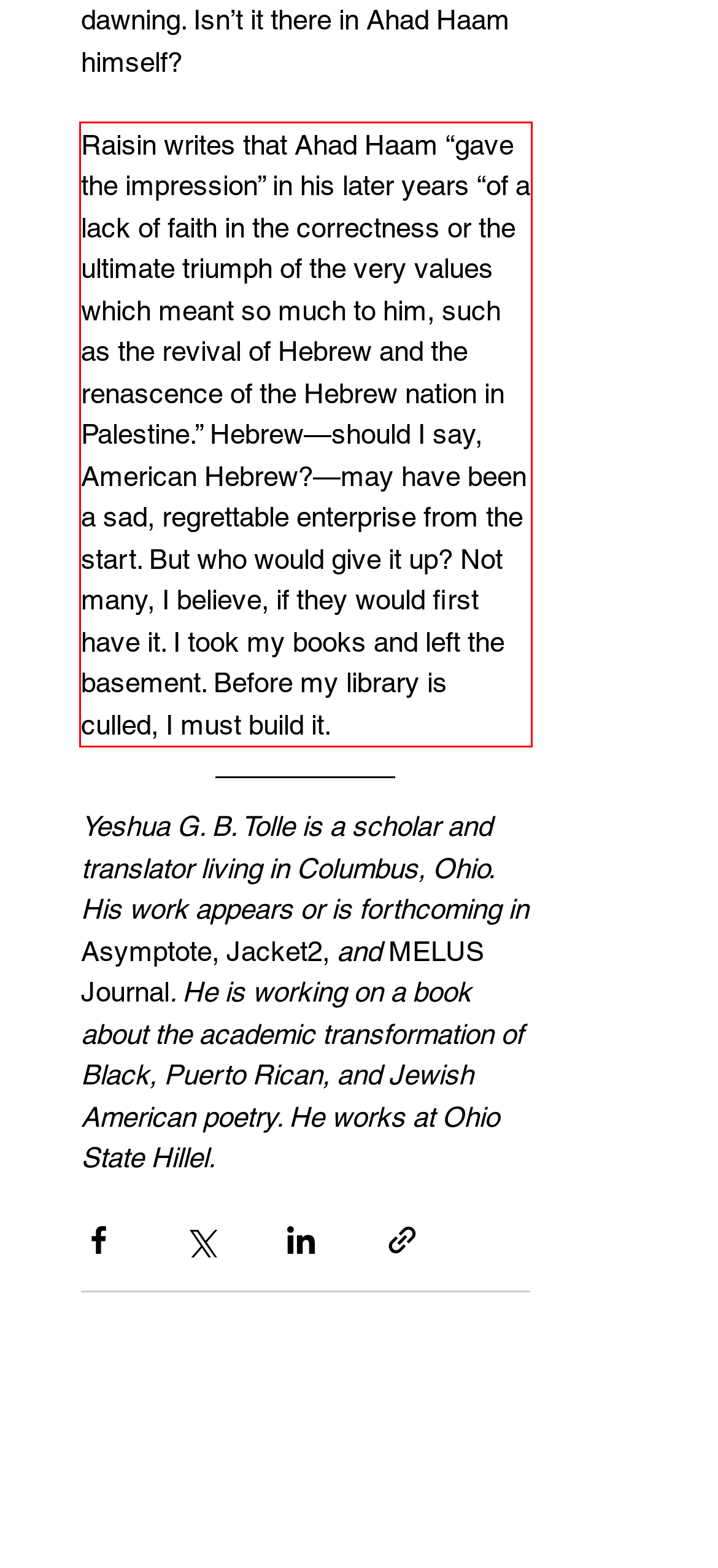Using the webpage screenshot, recognize and capture the text within the red bounding box.

Raisin writes that Ahad Haam “gave the impression” in his later years “of a lack of faith in the correctness or the ultimate triumph of the very values which meant so much to him, such as the revival of Hebrew and the renascence of the Hebrew nation in Palestine.” Hebrew—should I say, American Hebrew?—may have been a sad, regrettable enterprise from the start. But who would give it up? Not many, I believe, if they would first have it. I took my books and left the basement. Before my library is culled, I must build it.